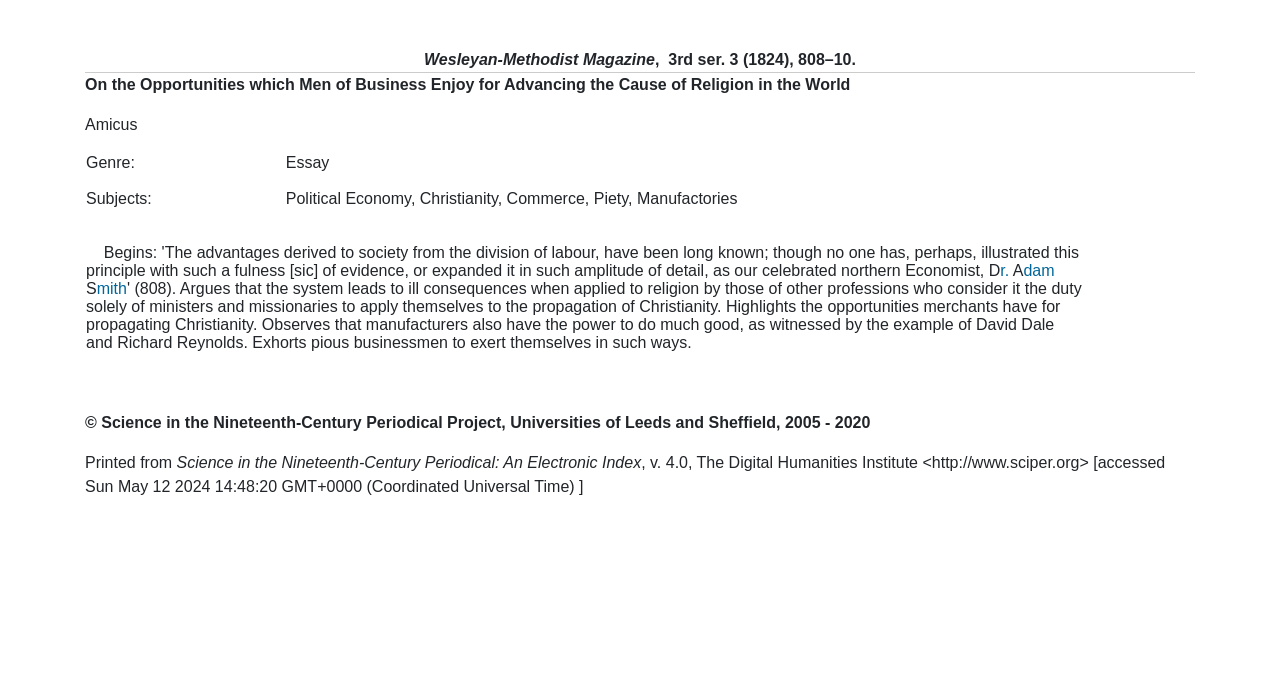Use the information in the screenshot to answer the question comprehensively: What is the title of the article?

I found the title of the article by looking at the StaticText element with the text 'On the Opportunities which Men of Business Enjoy for Advancing the Cause of Religion in the World' which is located at [0.066, 0.111, 0.664, 0.136] coordinates.